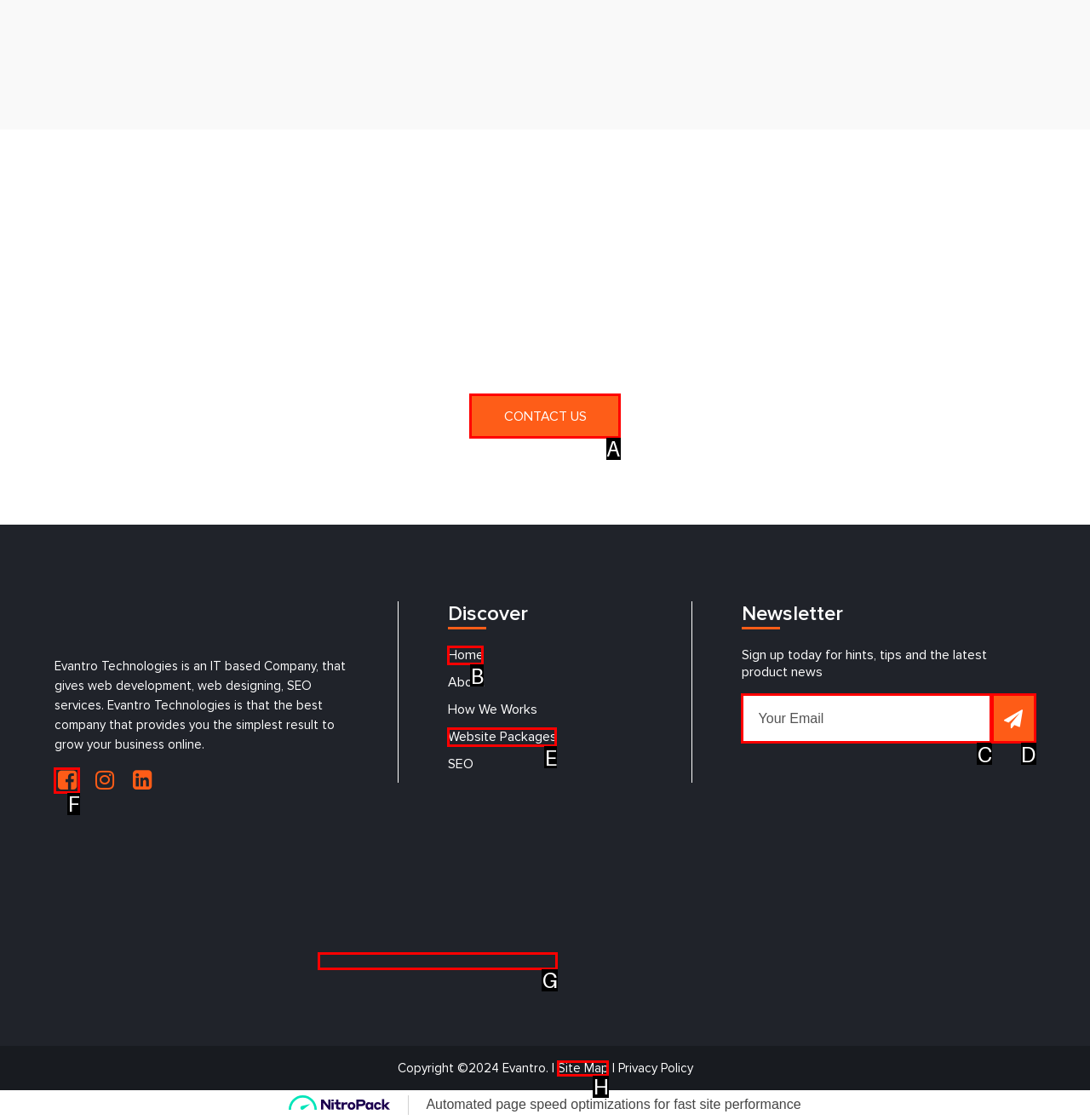For the task: Click on CONTACT US, specify the letter of the option that should be clicked. Answer with the letter only.

A